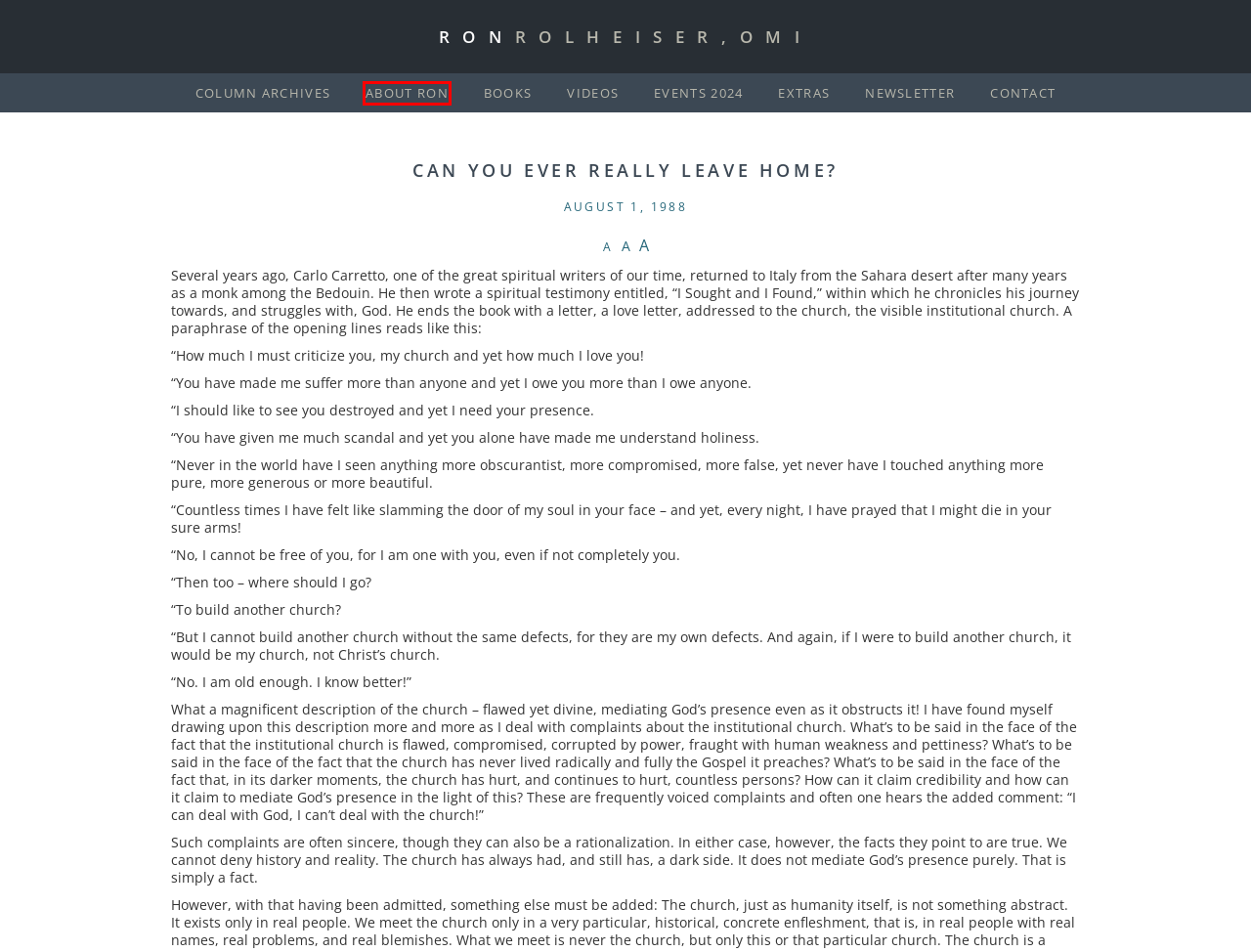A screenshot of a webpage is given, featuring a red bounding box around a UI element. Please choose the webpage description that best aligns with the new webpage after clicking the element in the bounding box. These are the descriptions:
A. Newsletter - Stay Updated with Fr. Ron's Newsletter | [Website Name]Fr. Ron Rolheiser, OMI
B. About Ron - Learn More About Ron | [Website Name]Fr. Ron Rolheiser, OMI
C. Reacting to Criticism - Fr. Ron Rolheiser, OMIFr. Ron Rolheiser, OMI
D. We Are Better and Worse Than We Think - Fr. Ron Rolheiser, OMIFr. Ron Rolheiser, OMI
E. Extras - Exclusive Content and More | [Website Name]Fr. Ron Rolheiser, OMI
F. Events - Stay Updated on New Events | [Website Name]Fr. Ron Rolheiser, OMI
G. Complexity and Paradox - Fr. Ron Rolheiser, OMIFr. Ron Rolheiser, OMI
H. Contact - Reach Out to Fr. Ron's Office | [Website Name]Fr. Ron Rolheiser, OMI

B